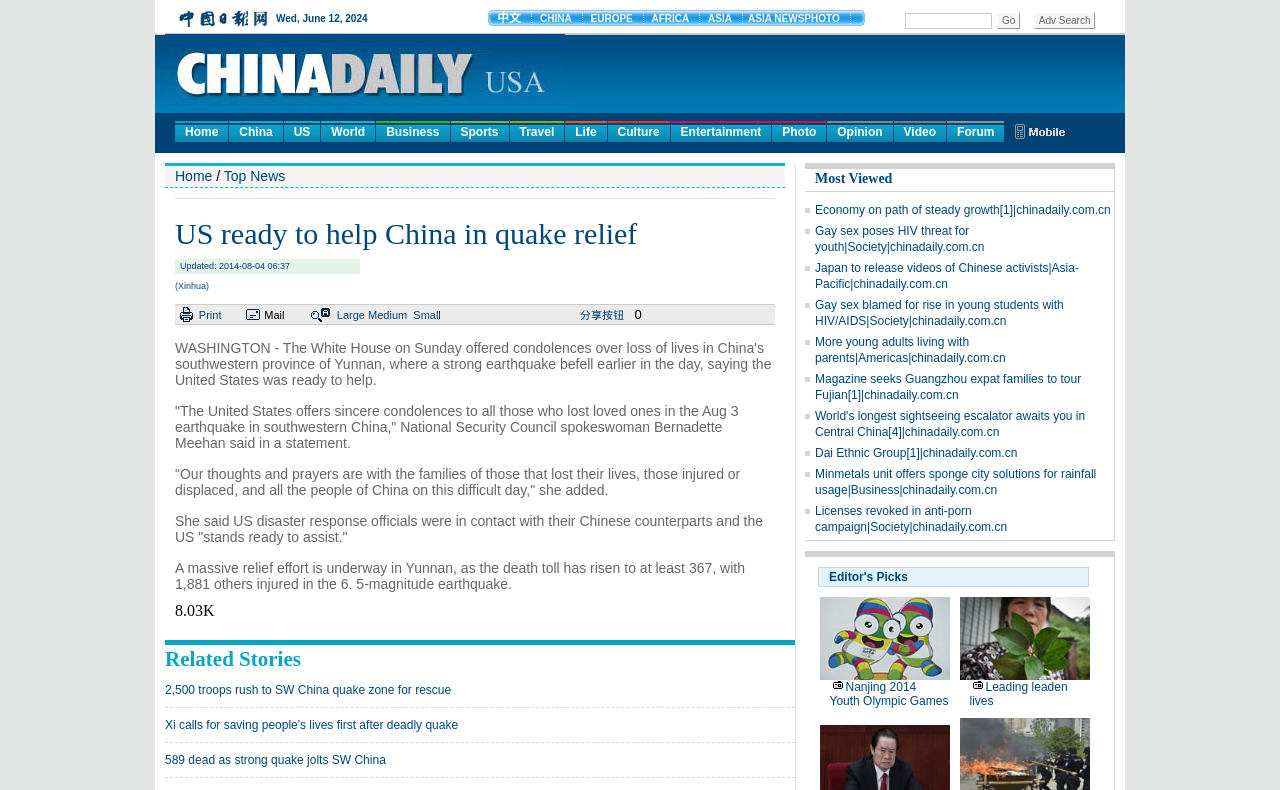Please provide a comprehensive response to the question below by analyzing the image: 
What is the topic of the news article?

I inferred this answer by reading the headings and static text on the webpage, which mention a strong earthquake in China's southwestern province of Yunnan and the US offering condolences.